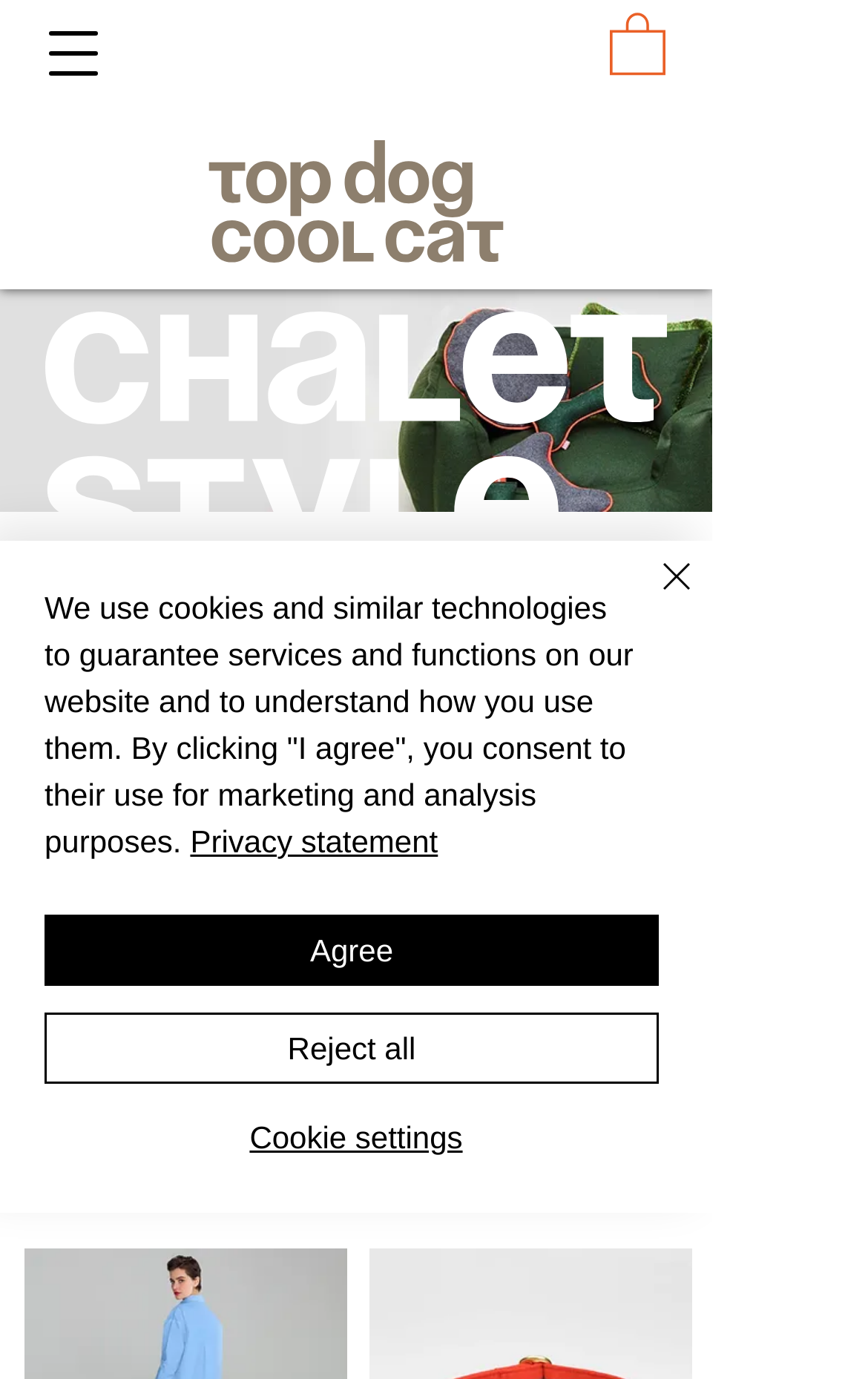What is the dominant color of the background image?
Please provide an in-depth and detailed response to the question.

By analyzing the bounding box coordinates and OCR text, I infer that the background image is a scenic view of a mountainous region, which typically has a green dominant color.